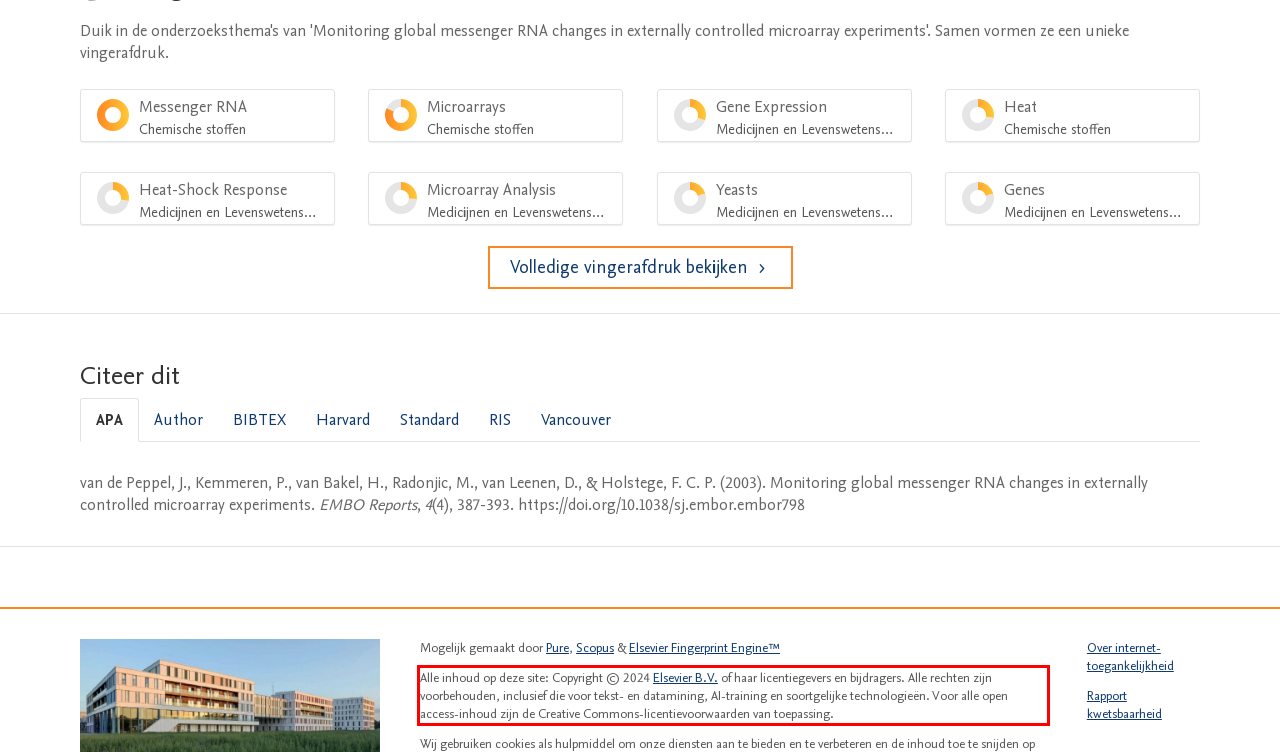Please identify the text within the red rectangular bounding box in the provided webpage screenshot.

Alle inhoud op deze site: Copyright © 2024 Elsevier B.V. of haar licentiegevers en bijdragers. Alle rechten zijn voorbehouden, inclusief die voor tekst- en datamining, AI-training en soortgelijke technologieën. Voor alle open access-inhoud zijn de Creative Commons-licentievoorwaarden van toepassing.